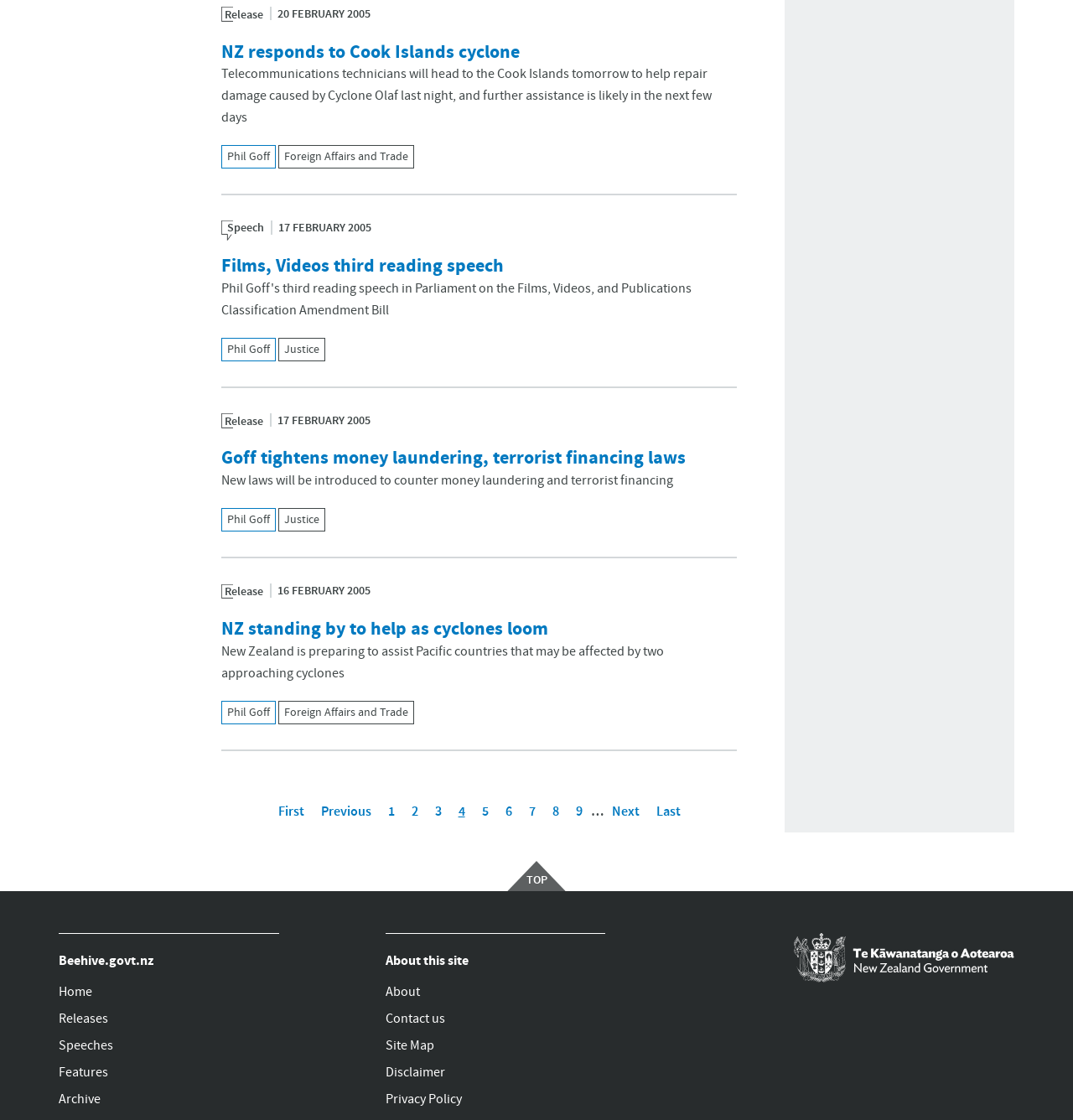Pinpoint the bounding box coordinates of the element to be clicked to execute the instruction: "Click on the 'Releases' link".

[0.055, 0.897, 0.26, 0.921]